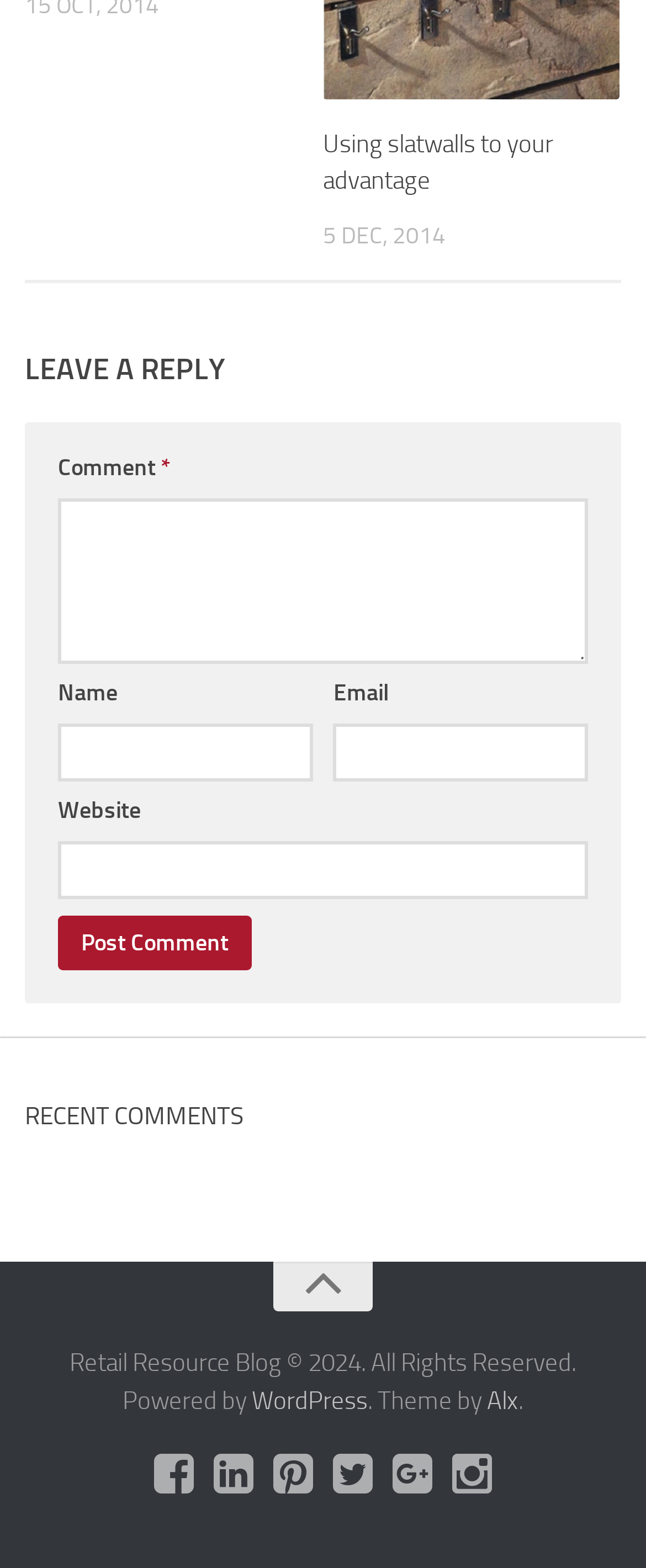Give a concise answer using one word or a phrase to the following question:
How many textboxes are there in the comment section?

3